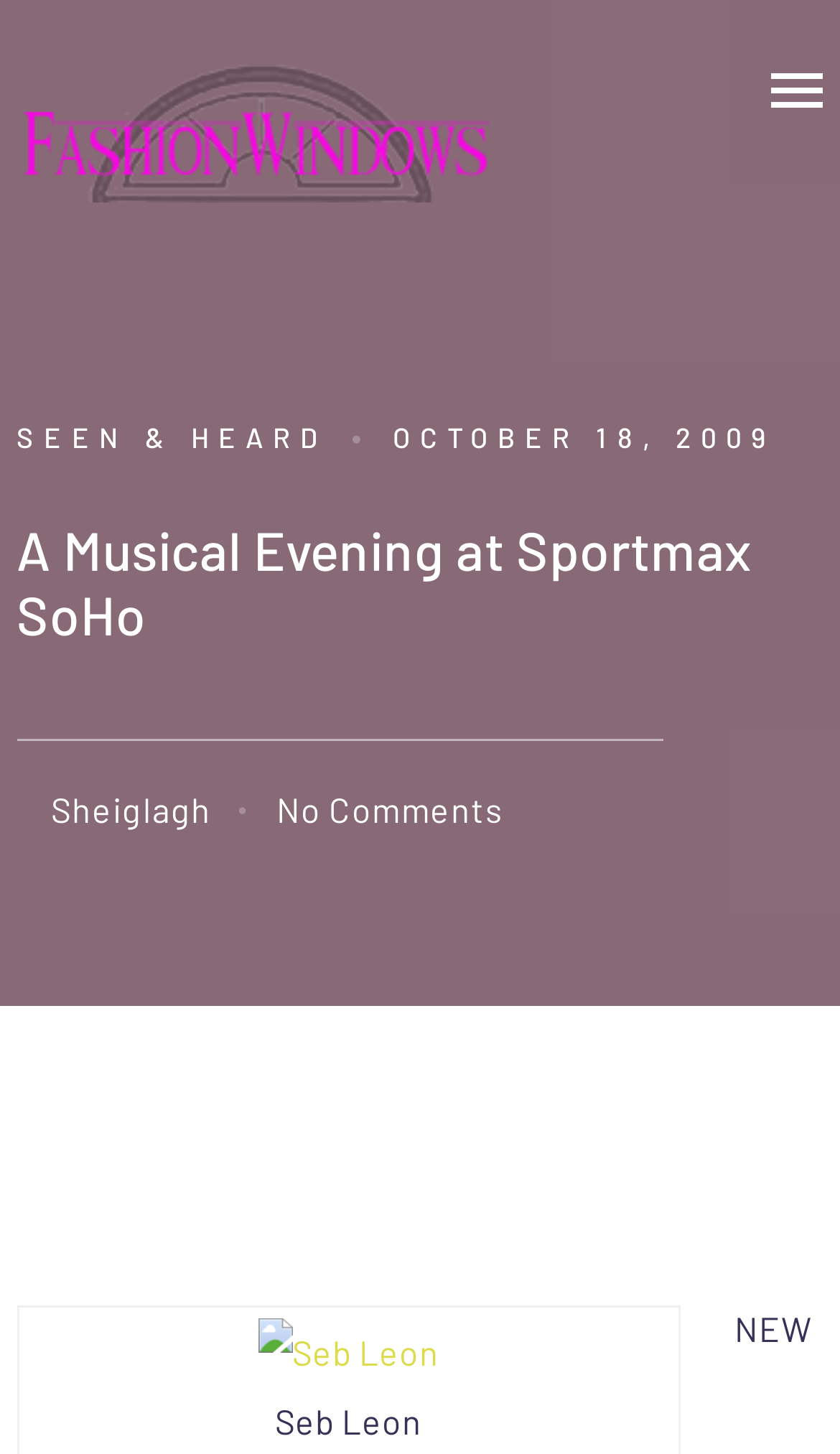Using the details in the image, give a detailed response to the question below:
How many comments are there on the article?

I found the number of comments on the article by looking at the link element that says 'No Comments' which is located at the bottom of the webpage.